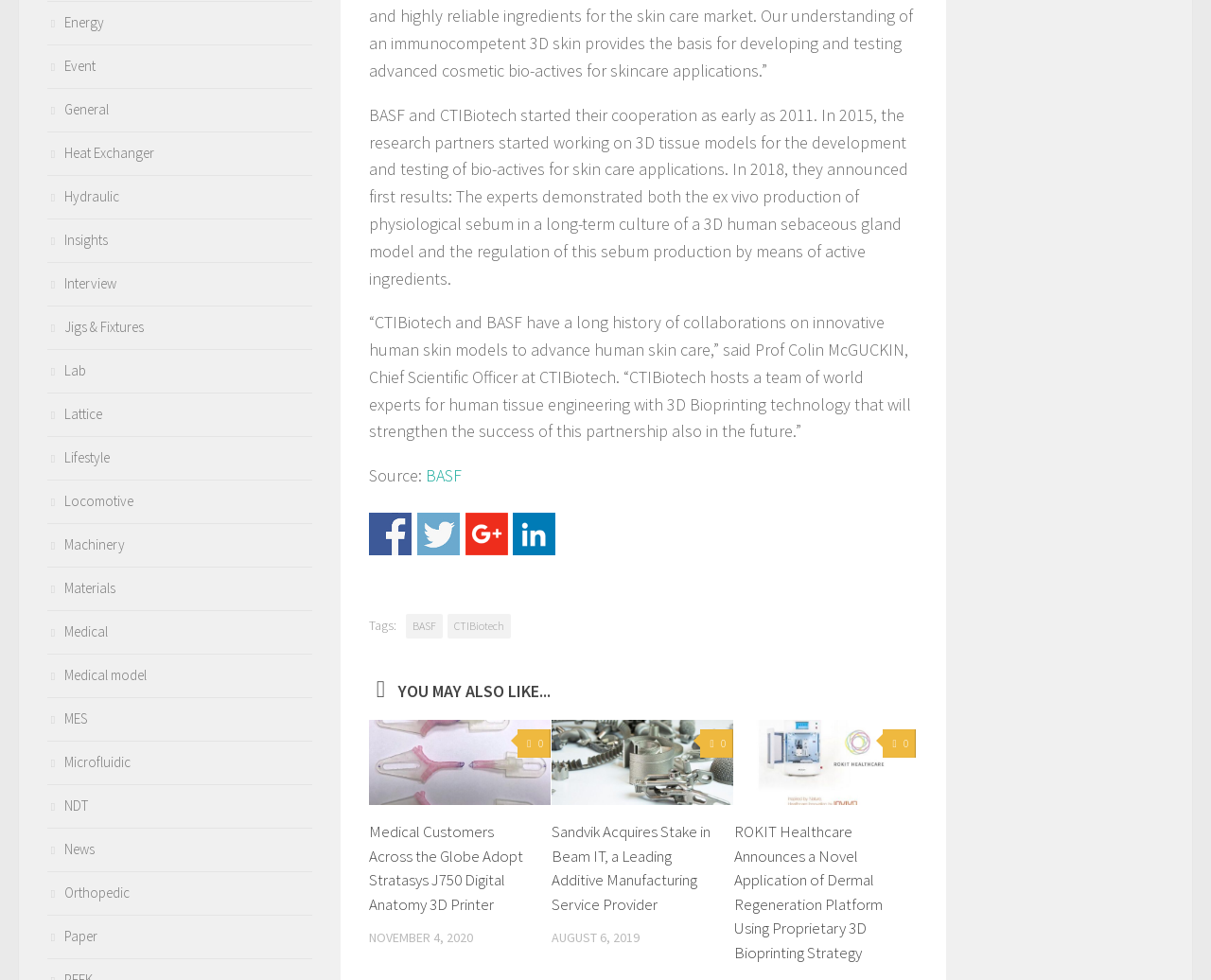Refer to the screenshot and answer the following question in detail:
What is the category of the link with the icon '' and the text 'Medical'?

Based on the link element, ' Medical', it is clear that the category of the link with the icon '' and the text 'Medical' is Medical.